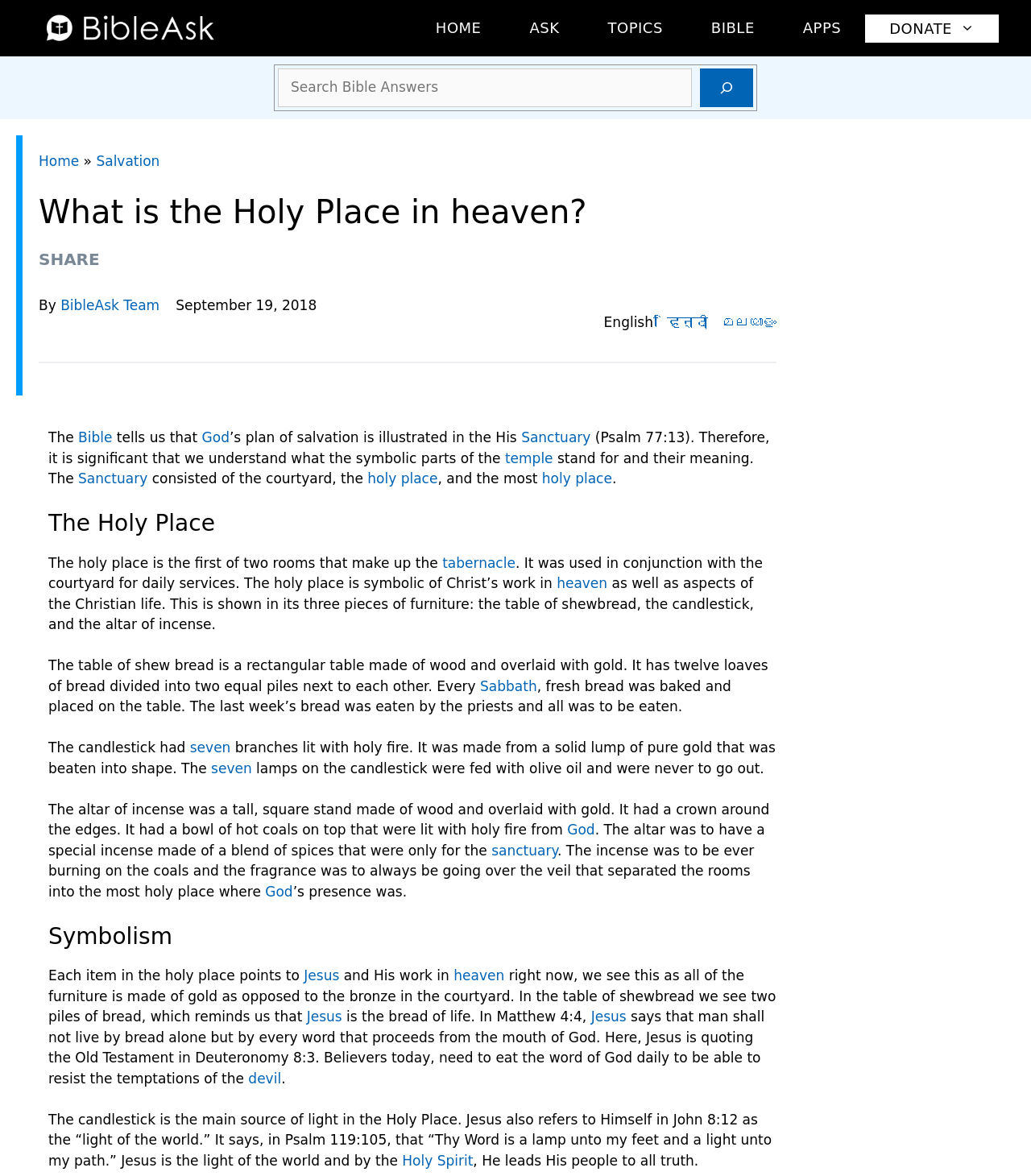What is the material used to make the furniture in the Holy Place?
Please answer using one word or phrase, based on the screenshot.

Gold